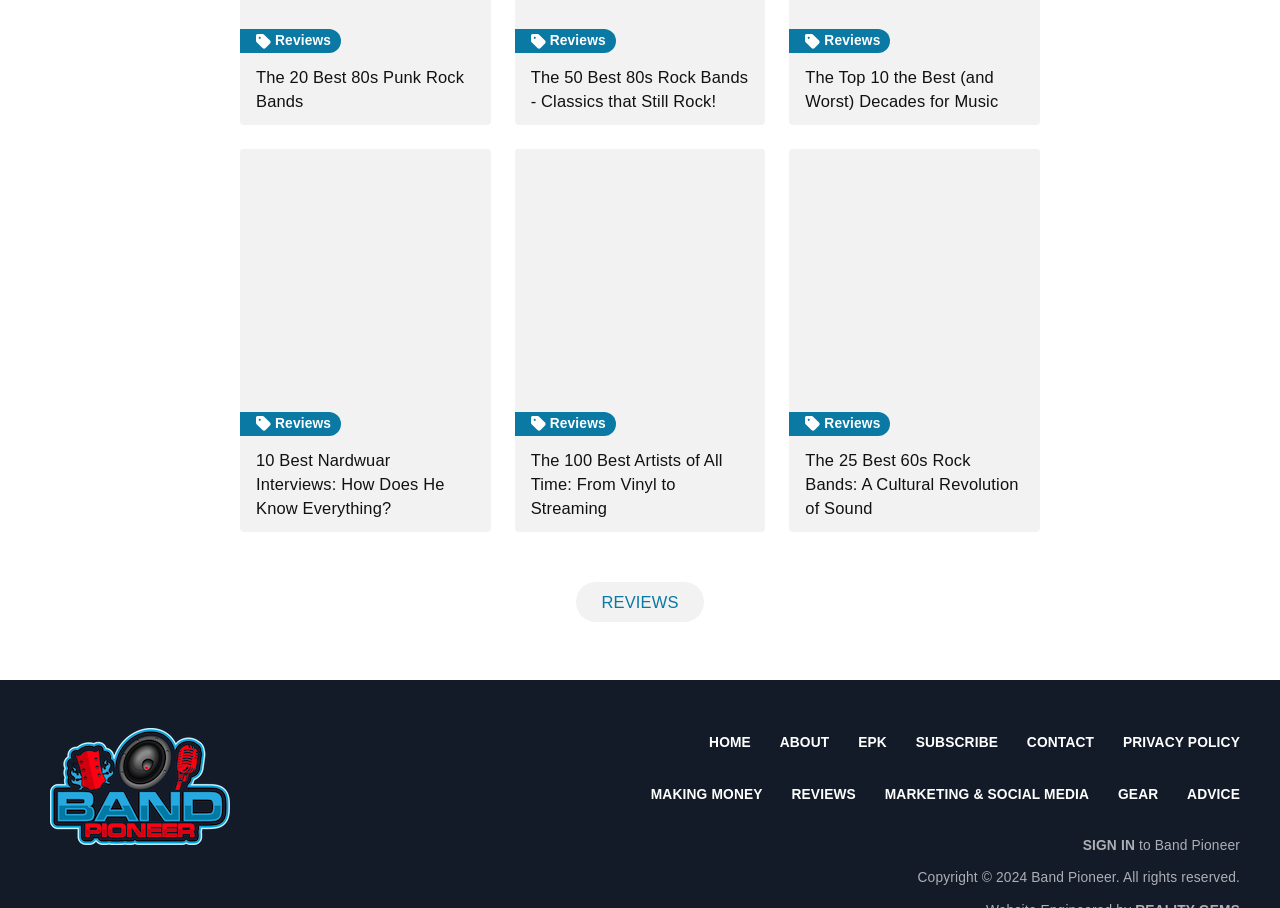Use a single word or phrase to answer the question: 
What type of content does the website primarily feature?

Music-related articles